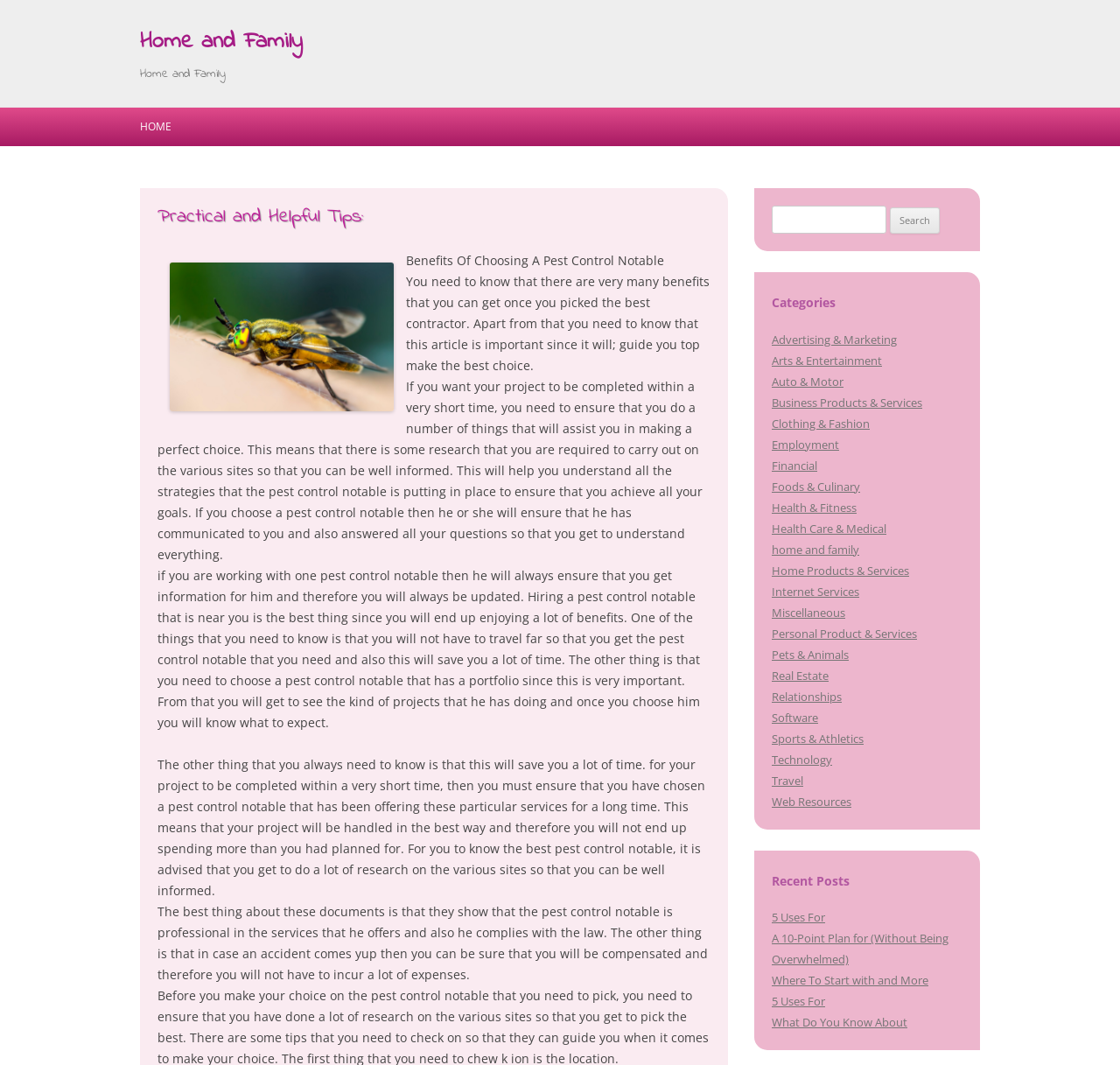Please pinpoint the bounding box coordinates for the region I should click to adhere to this instruction: "View the 'home and family' category".

[0.689, 0.508, 0.767, 0.523]